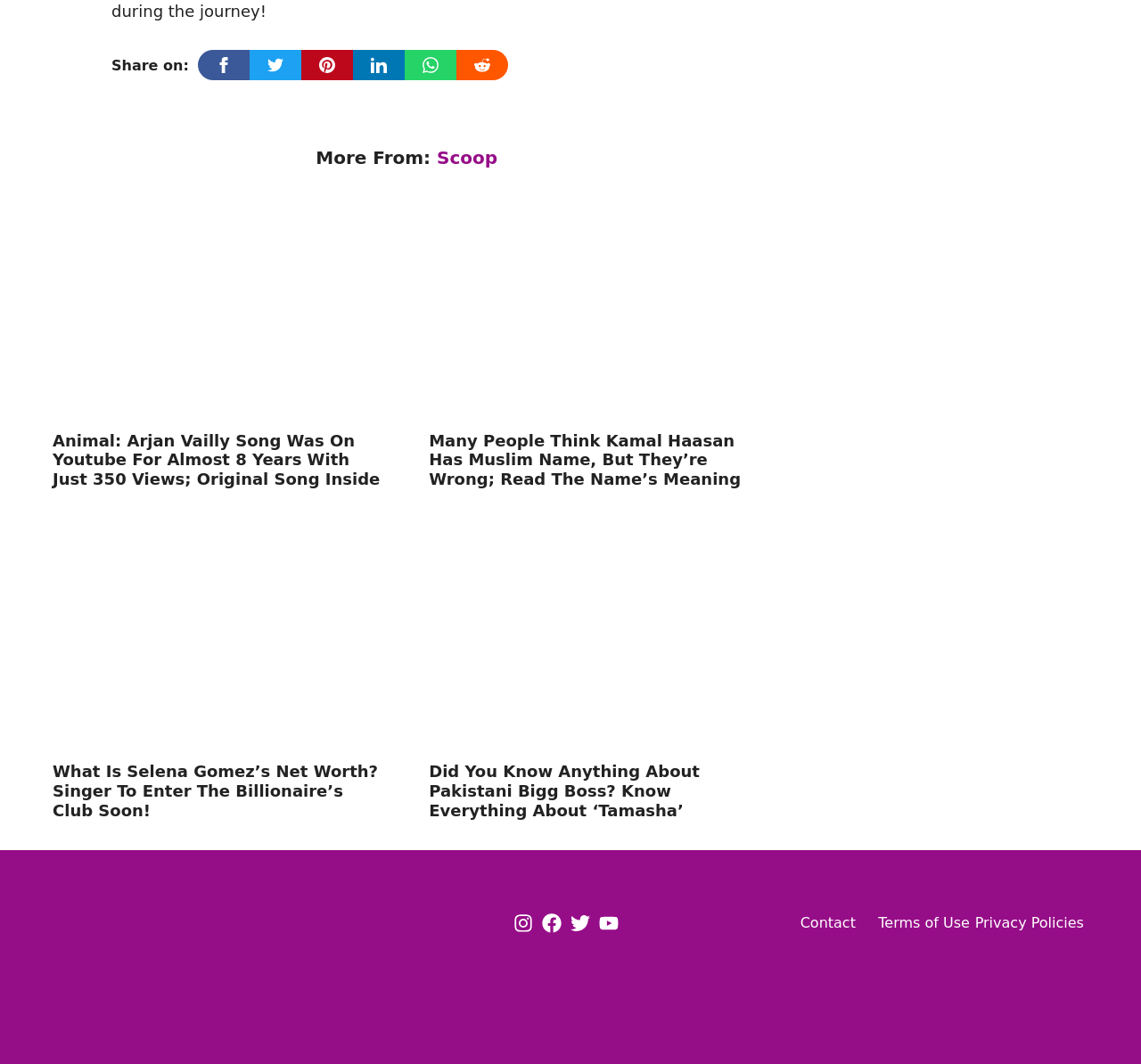Please find the bounding box coordinates of the element that needs to be clicked to perform the following instruction: "View Terms of Use". The bounding box coordinates should be four float numbers between 0 and 1, represented as [left, top, right, bottom].

[0.77, 0.859, 0.85, 0.875]